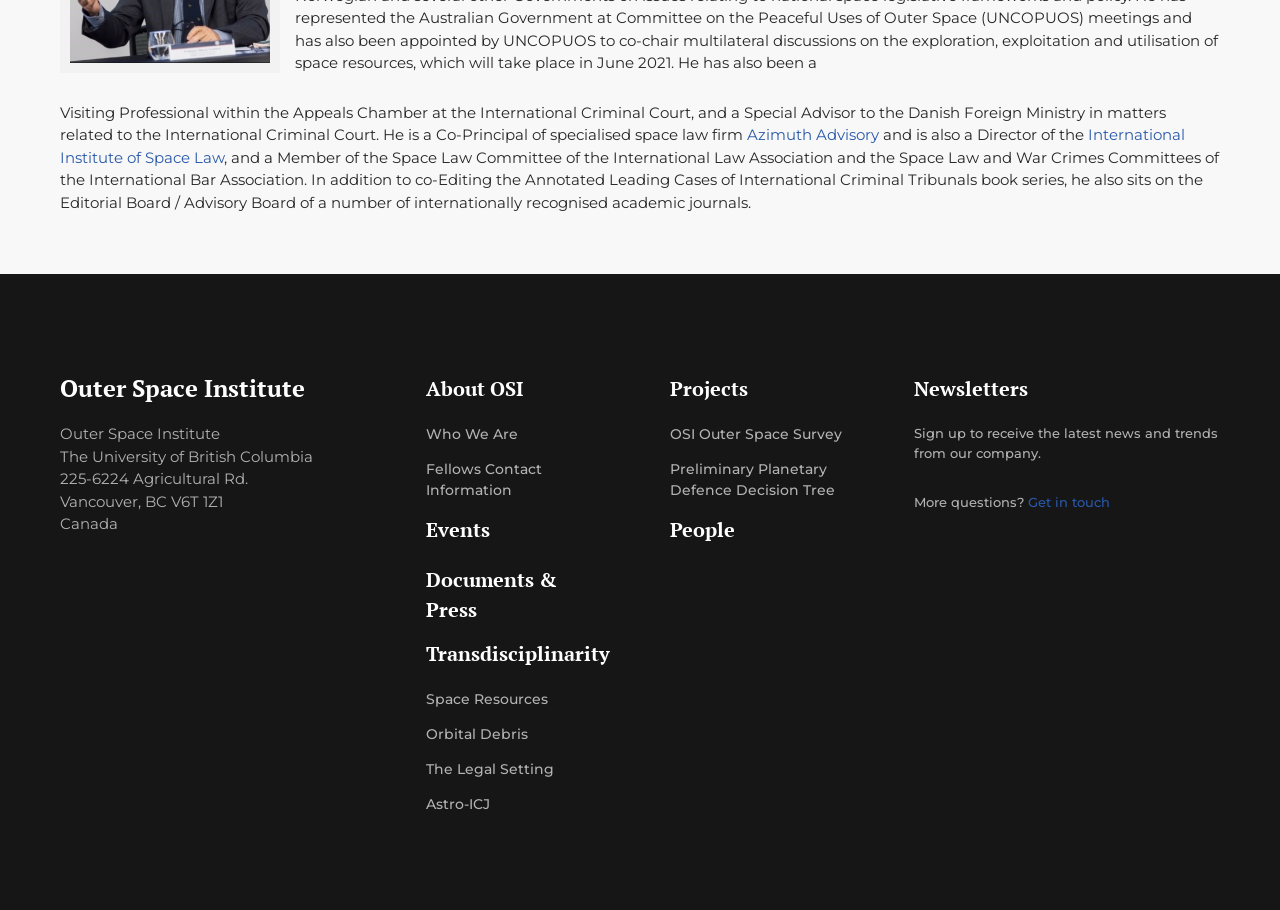Given the description Who we are, predict the bounding box coordinates of the UI element. Ensure the coordinates are in the format (top-left x, top-left y, bottom-right x, bottom-right y) and all values are between 0 and 1.

[0.333, 0.467, 0.405, 0.487]